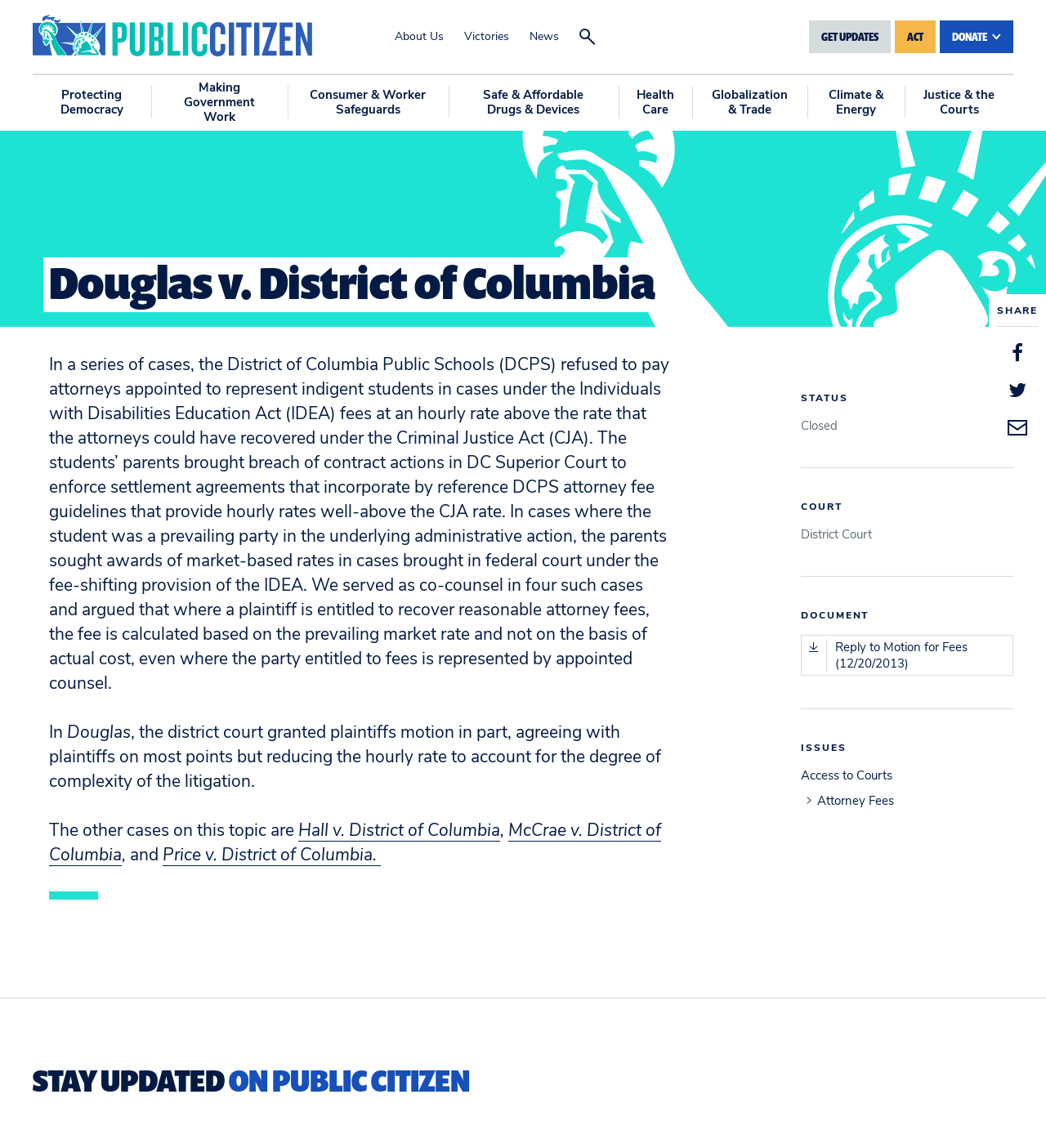What is the status of the case?
Refer to the image and provide a thorough answer to the question.

The status of the case, Douglas v. District of Columbia, is indicated as 'Closed' on the webpage, which suggests that the case has been resolved or concluded.